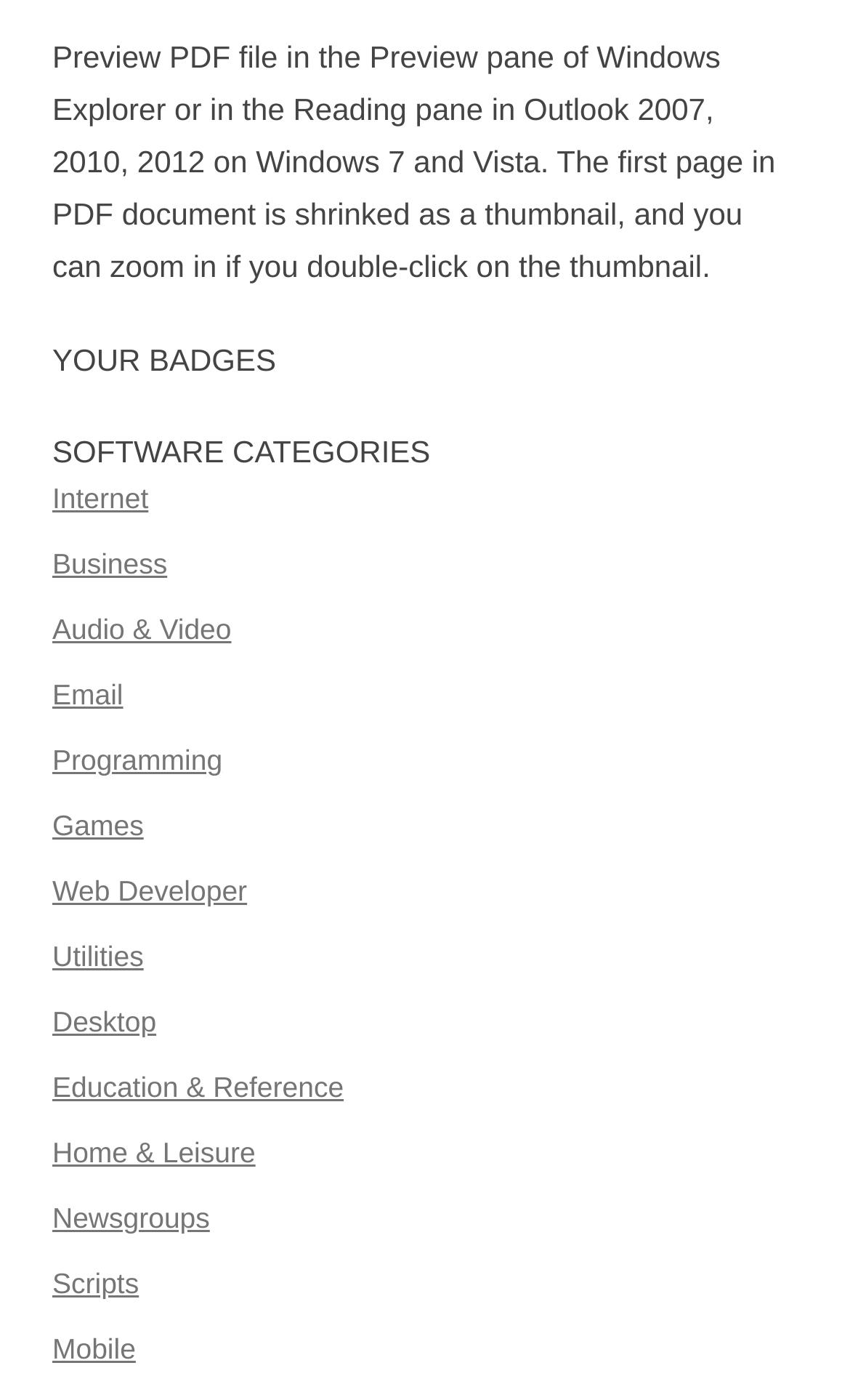Using the image as a reference, answer the following question in as much detail as possible:
What is 'YOUR BADGES'?

The webpage has a section labeled 'YOUR BADGES', but it does not provide any information about what these badges are or what they represent.